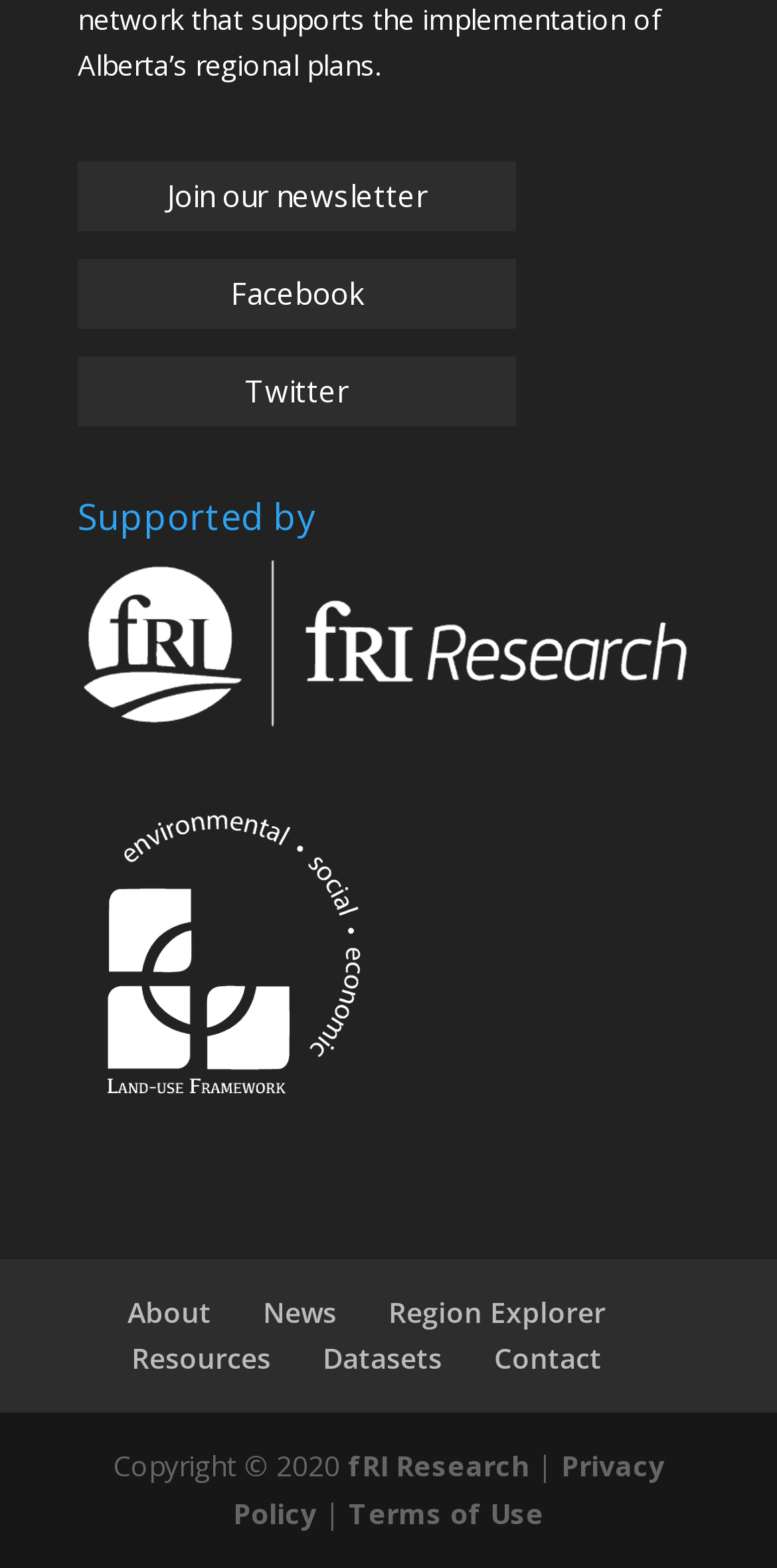Respond with a single word or phrase:
How many main navigation links are there?

5